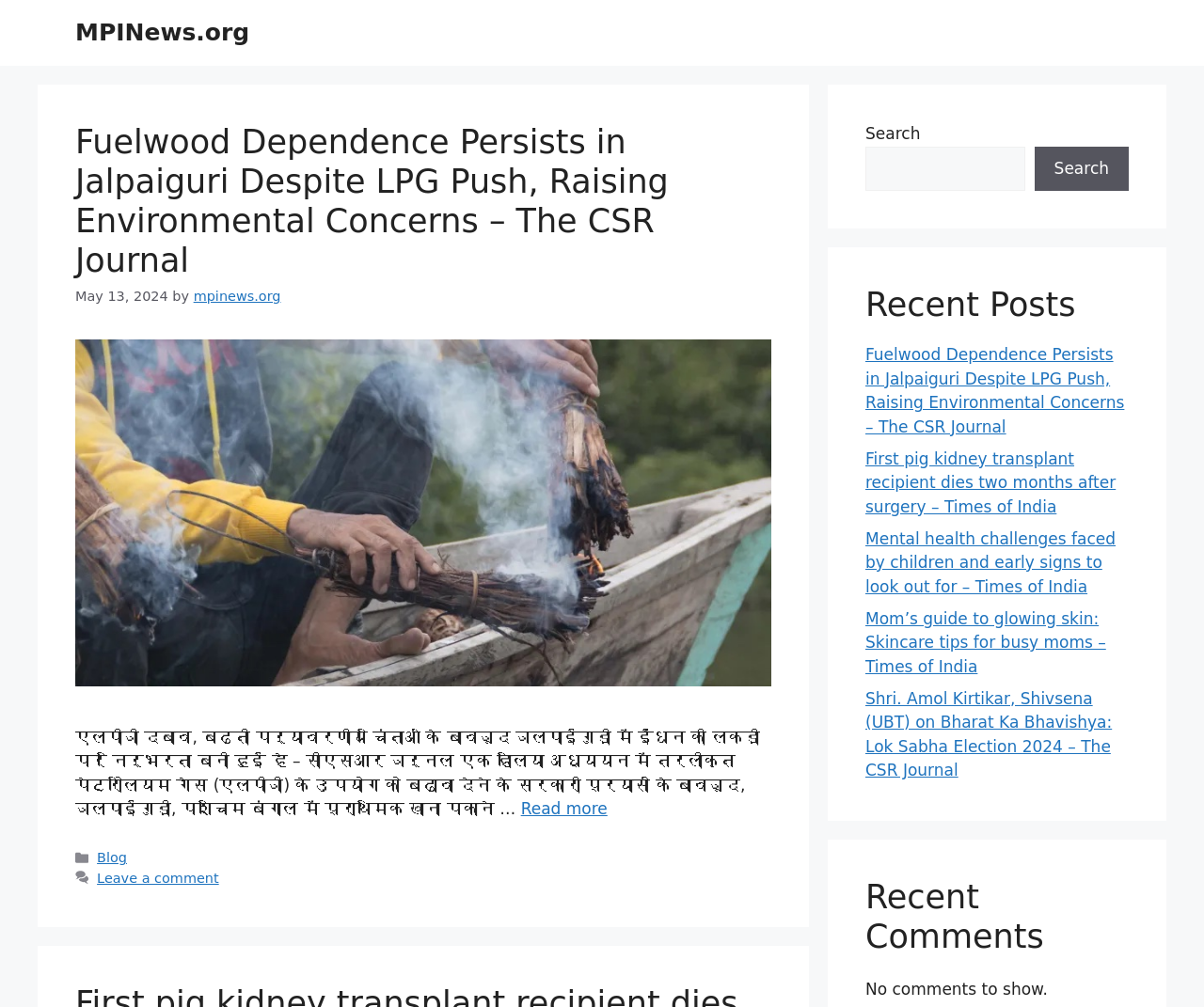How many recent posts are listed?
Look at the image and answer the question with a single word or phrase.

5